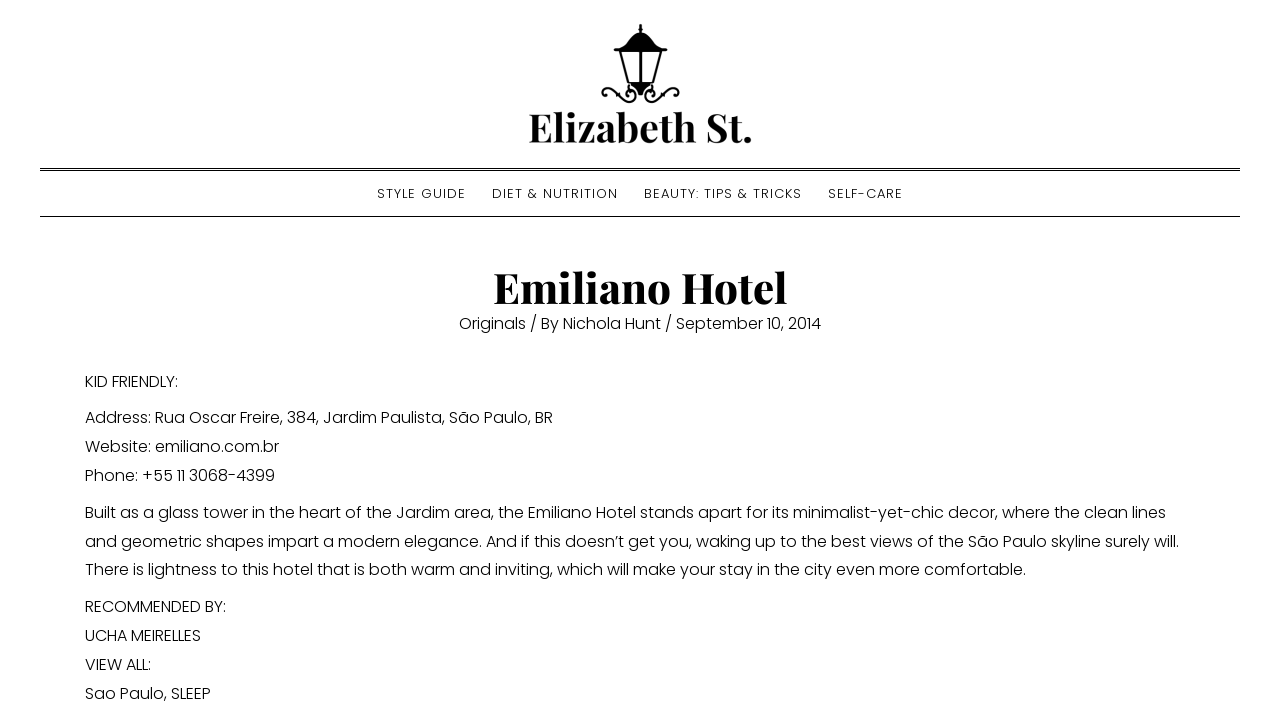Locate the bounding box coordinates of the segment that needs to be clicked to meet this instruction: "Visit the 'Emiliano Hotel' website".

[0.066, 0.602, 0.218, 0.634]